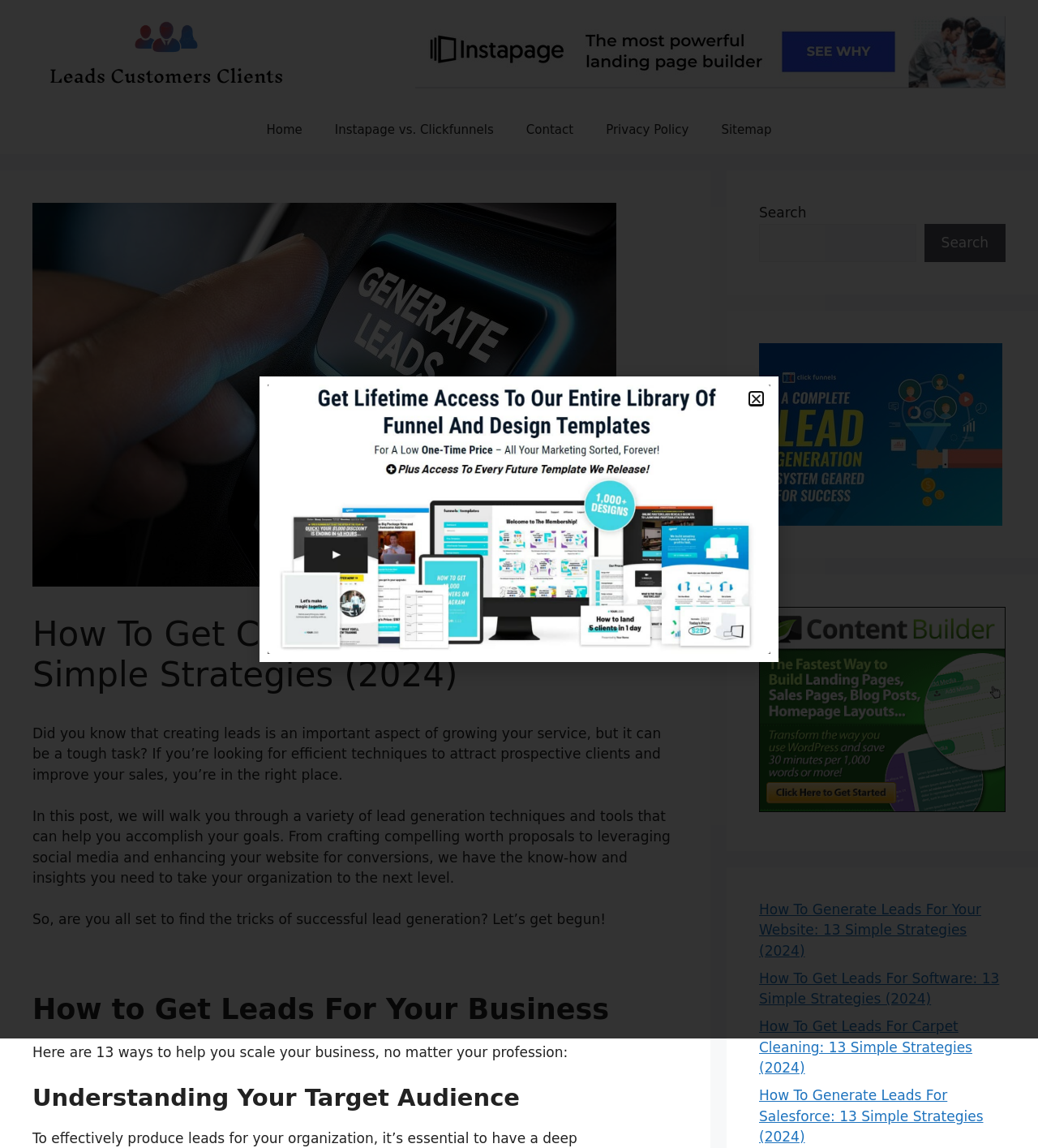Use a single word or phrase to answer the question:
How many links are there in the navigation menu?

5